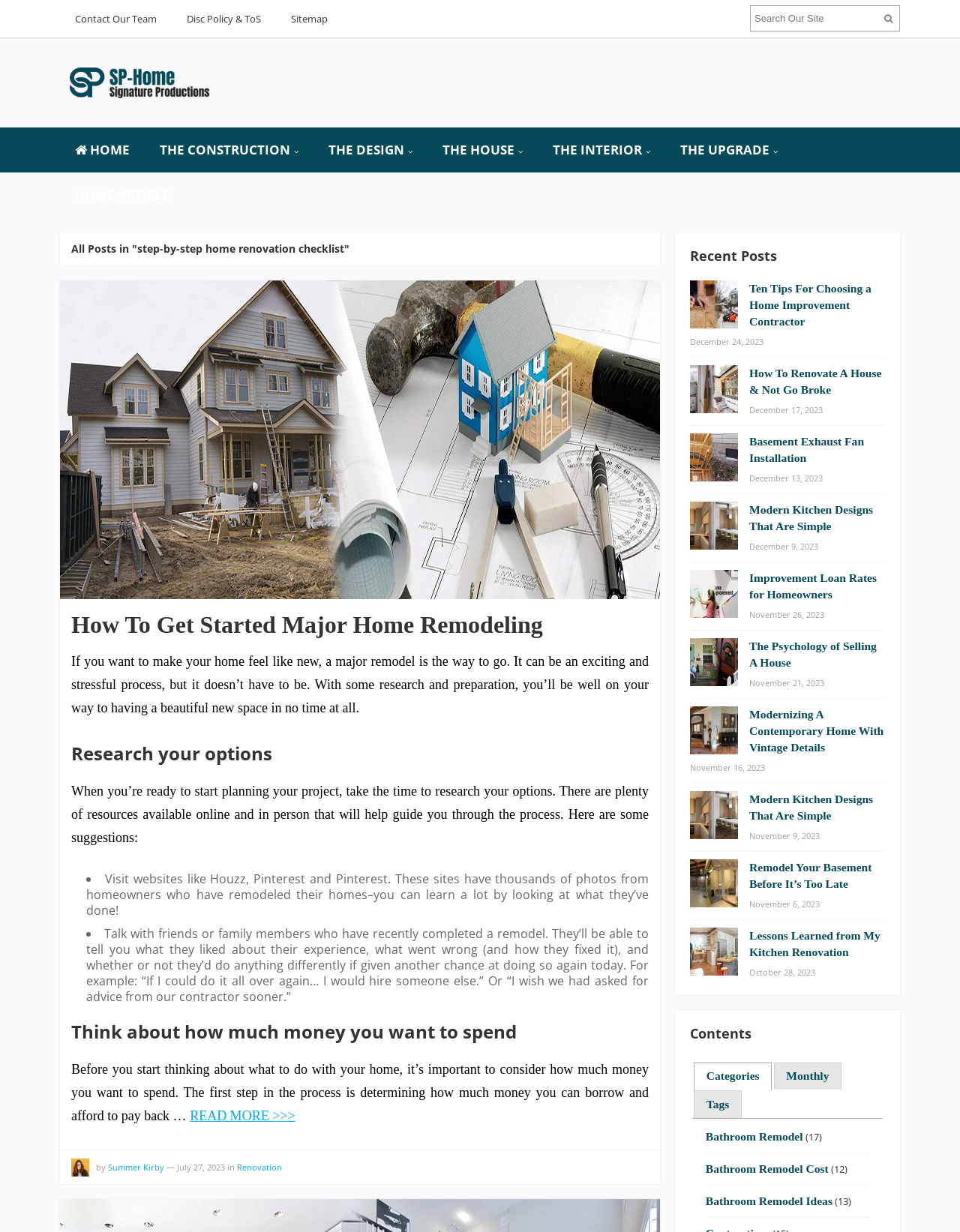Please specify the bounding box coordinates for the clickable region that will help you carry out the instruction: "Search Our Site".

[0.781, 0.004, 0.938, 0.026]